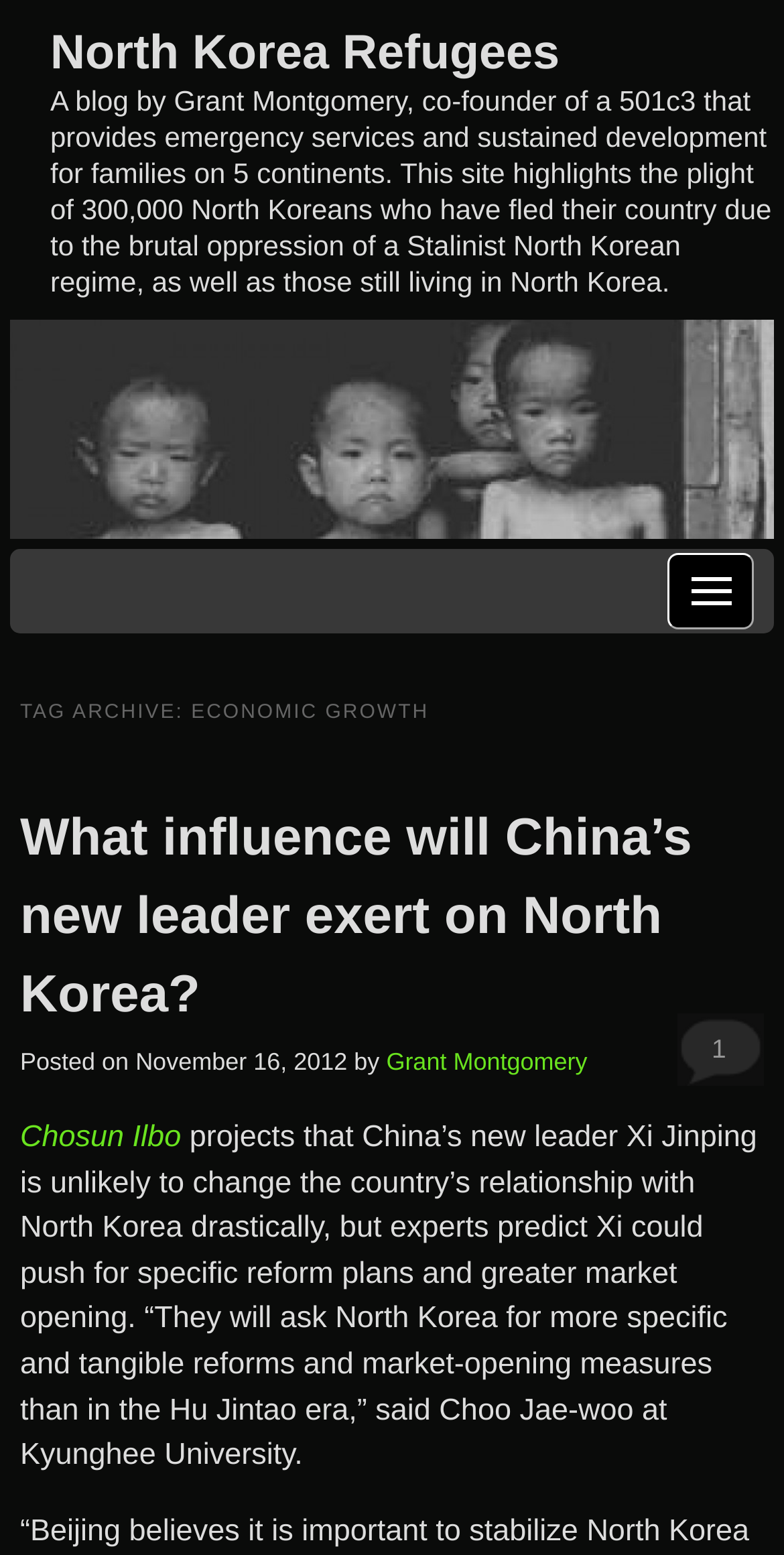Using the provided element description, identify the bounding box coordinates as (top-left x, top-left y, bottom-right x, bottom-right y). Ensure all values are between 0 and 1. Description: Menu

[0.852, 0.356, 0.962, 0.405]